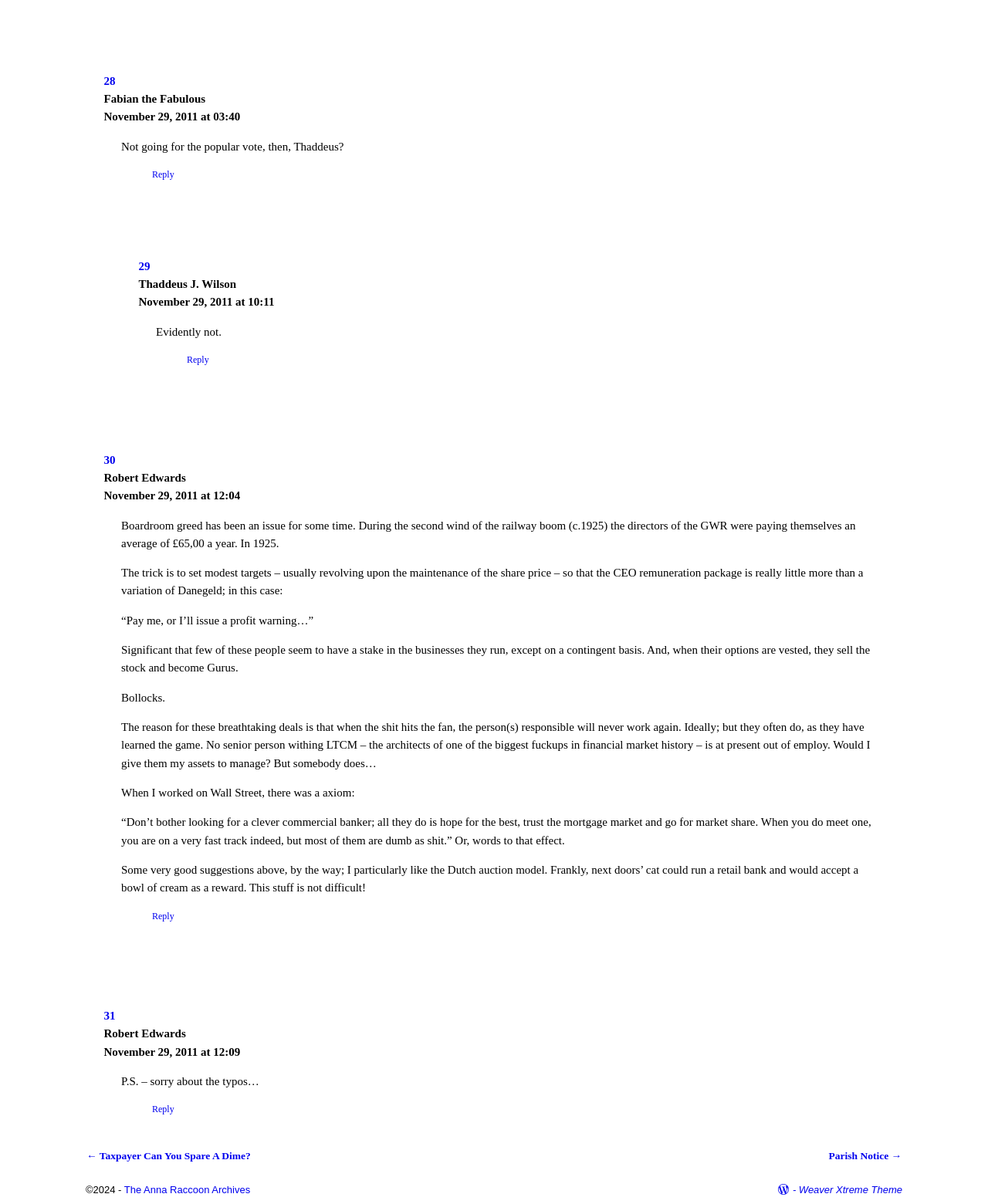Using the given description, provide the bounding box coordinates formatted as (top-left x, top-left y, bottom-right x, bottom-right y), with all values being floating point numbers between 0 and 1. Description: The Anna Raccoon Archives

[0.126, 0.983, 0.253, 0.993]